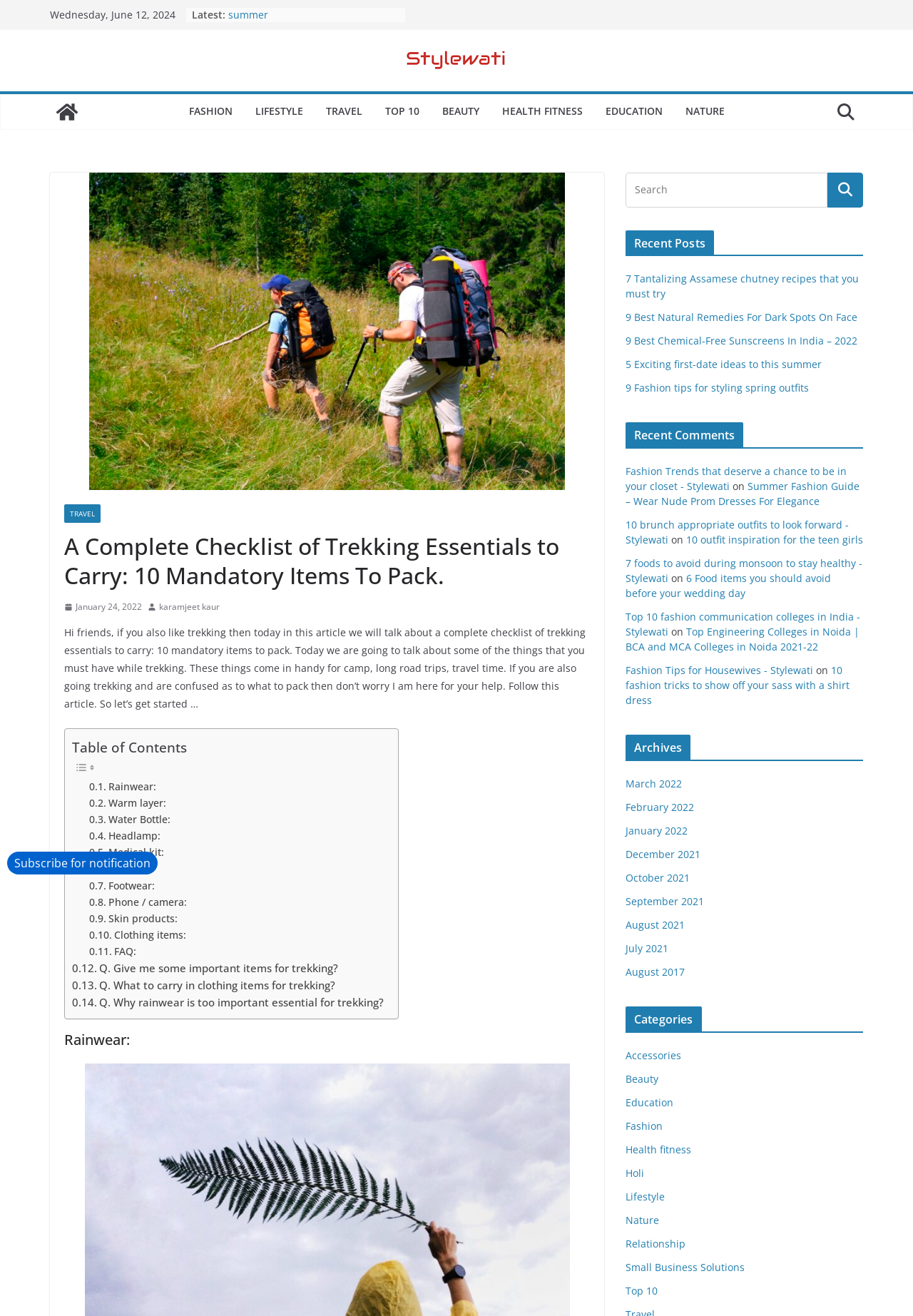Identify the bounding box coordinates of the clickable region necessary to fulfill the following instruction: "View the 'Recent Posts'". The bounding box coordinates should be four float numbers between 0 and 1, i.e., [left, top, right, bottom].

[0.685, 0.175, 0.945, 0.195]